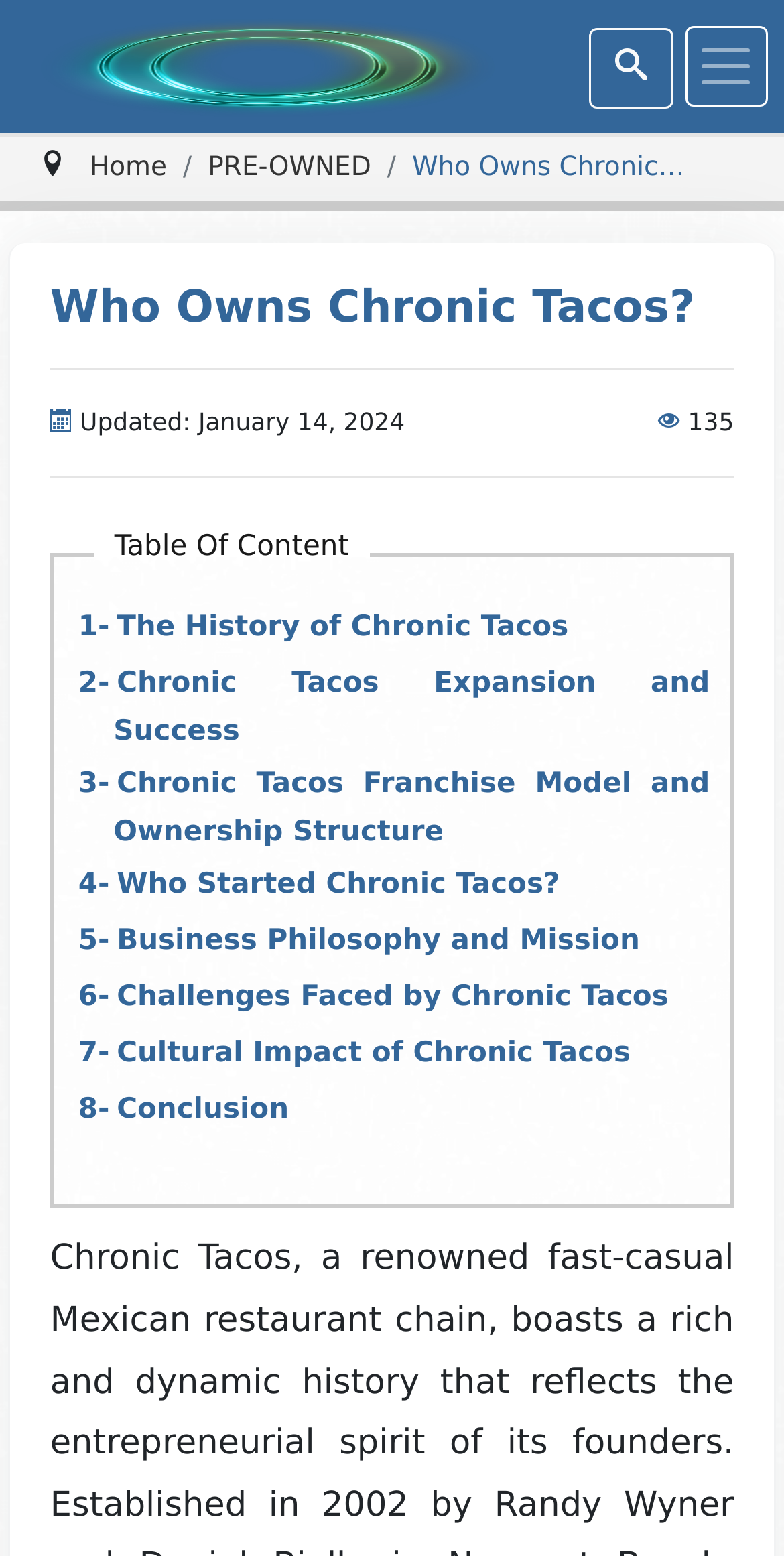Indicate the bounding box coordinates of the element that must be clicked to execute the instruction: "Contact the History Group". The coordinates should be given as four float numbers between 0 and 1, i.e., [left, top, right, bottom].

None